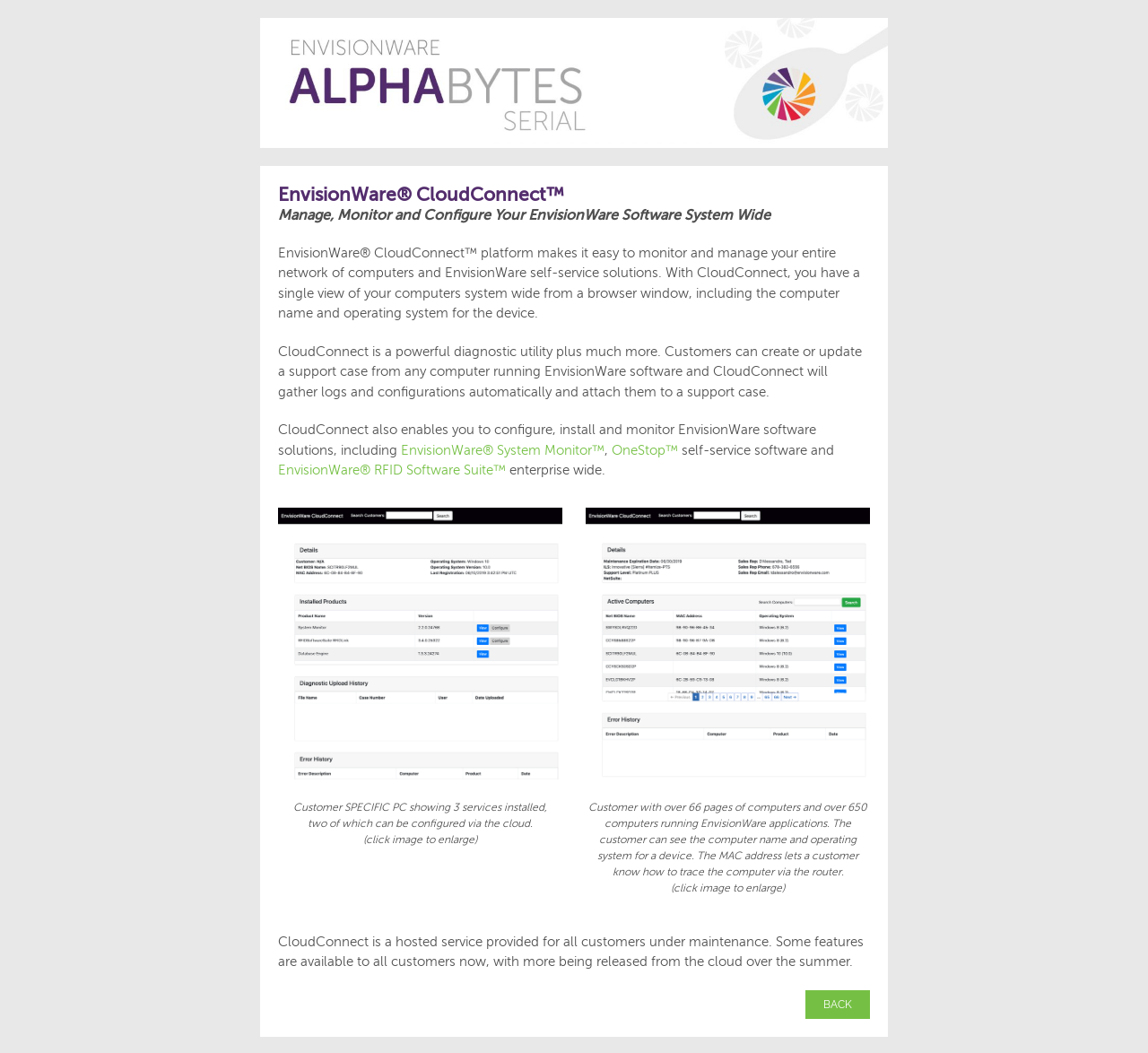Based on the image, give a detailed response to the question: How many EnvisionWare software solutions are mentioned?

The webpage mentions four EnvisionWare software solutions: EnvisionWare System Monitor, OneStop, EnvisionWare RFID Software Suite, and EnvisionWare CloudConnect Active Services.